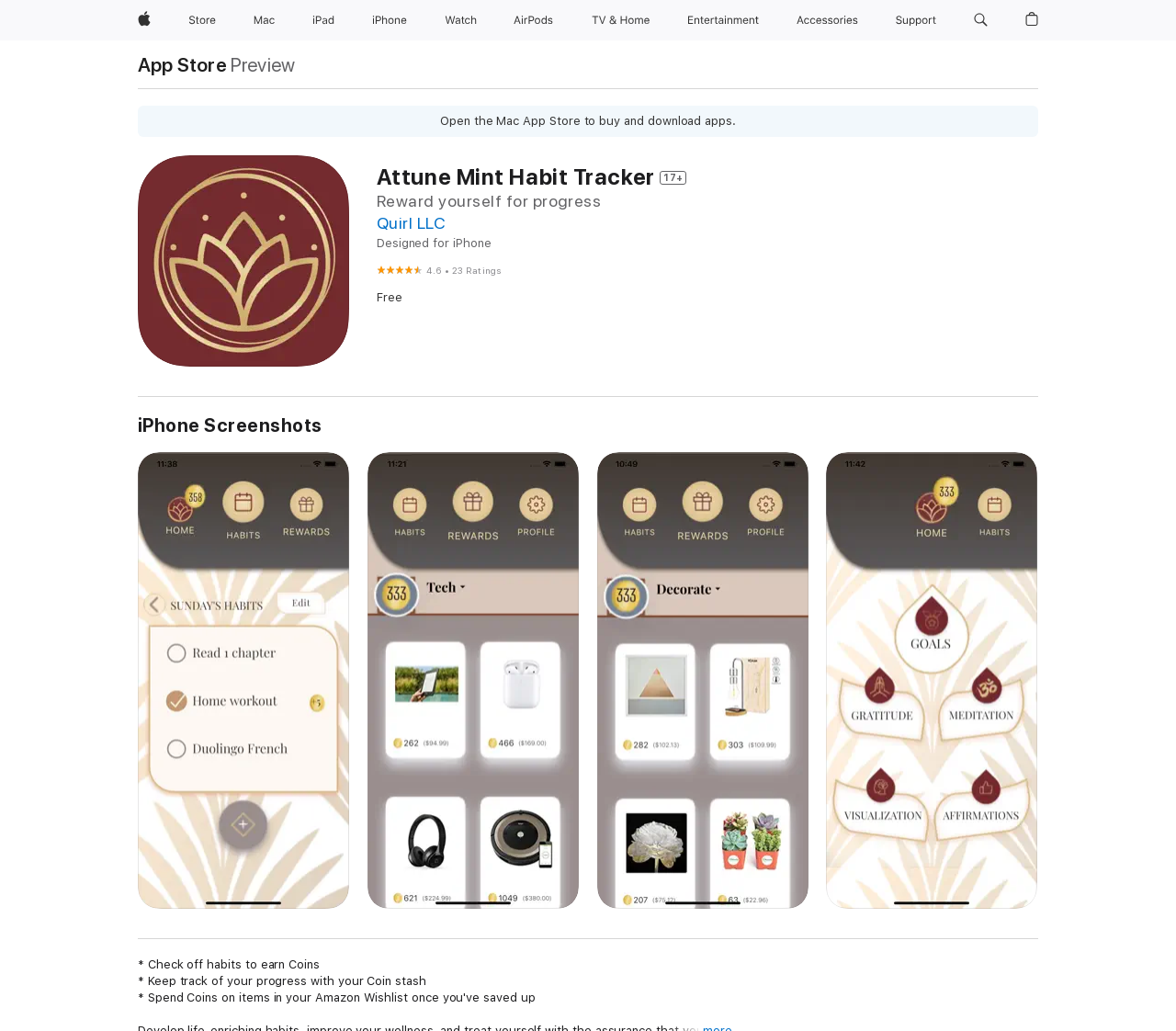Locate the bounding box coordinates of the clickable area to execute the instruction: "Check iPhone Screenshots". Provide the coordinates as four float numbers between 0 and 1, represented as [left, top, right, bottom].

[0.117, 0.402, 0.883, 0.423]